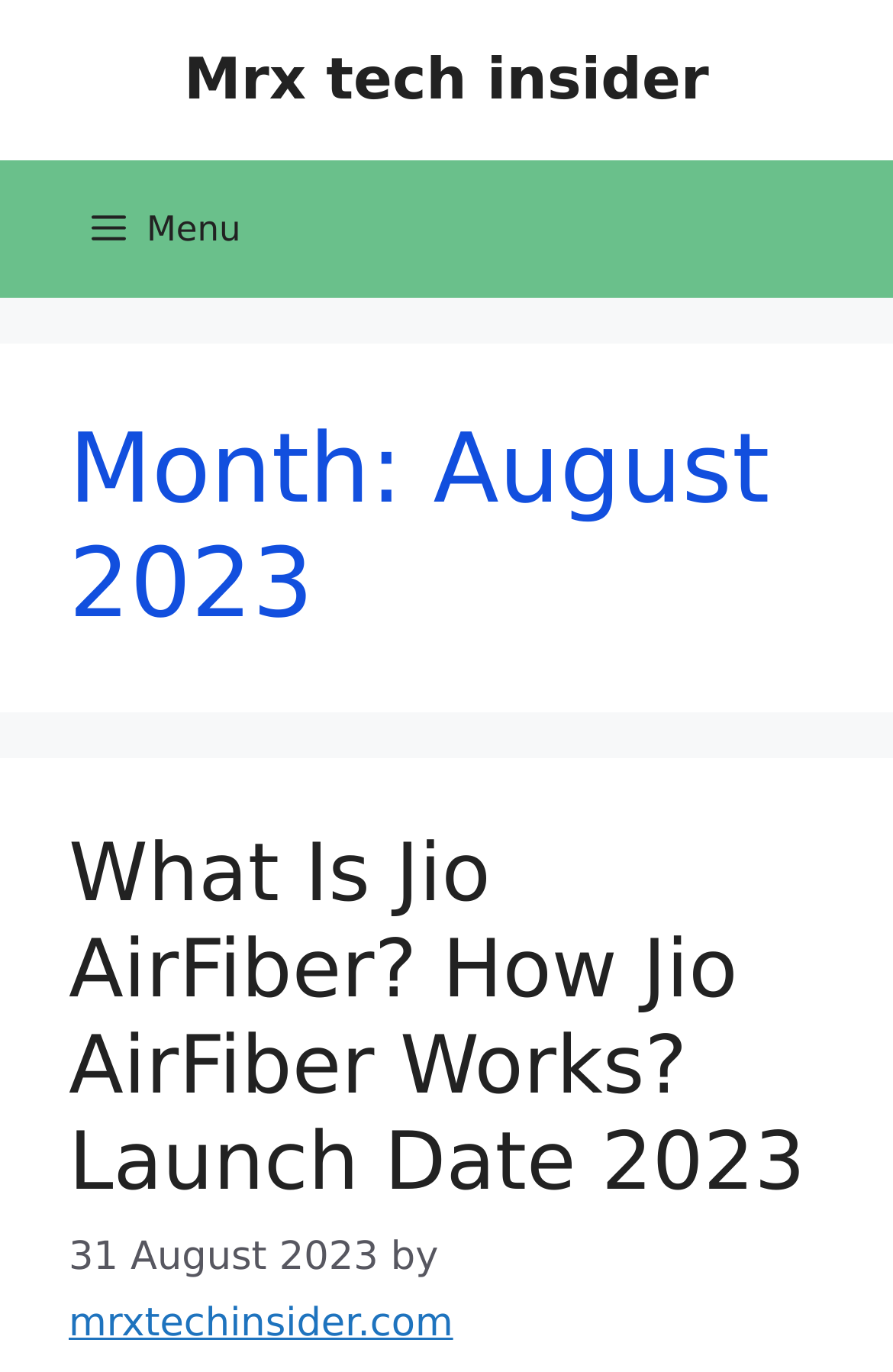What is the date of the latest article?
Could you please answer the question thoroughly and with as much detail as possible?

I found the date of the latest article by looking at the time element in the content section, which is '31 August 2023'.